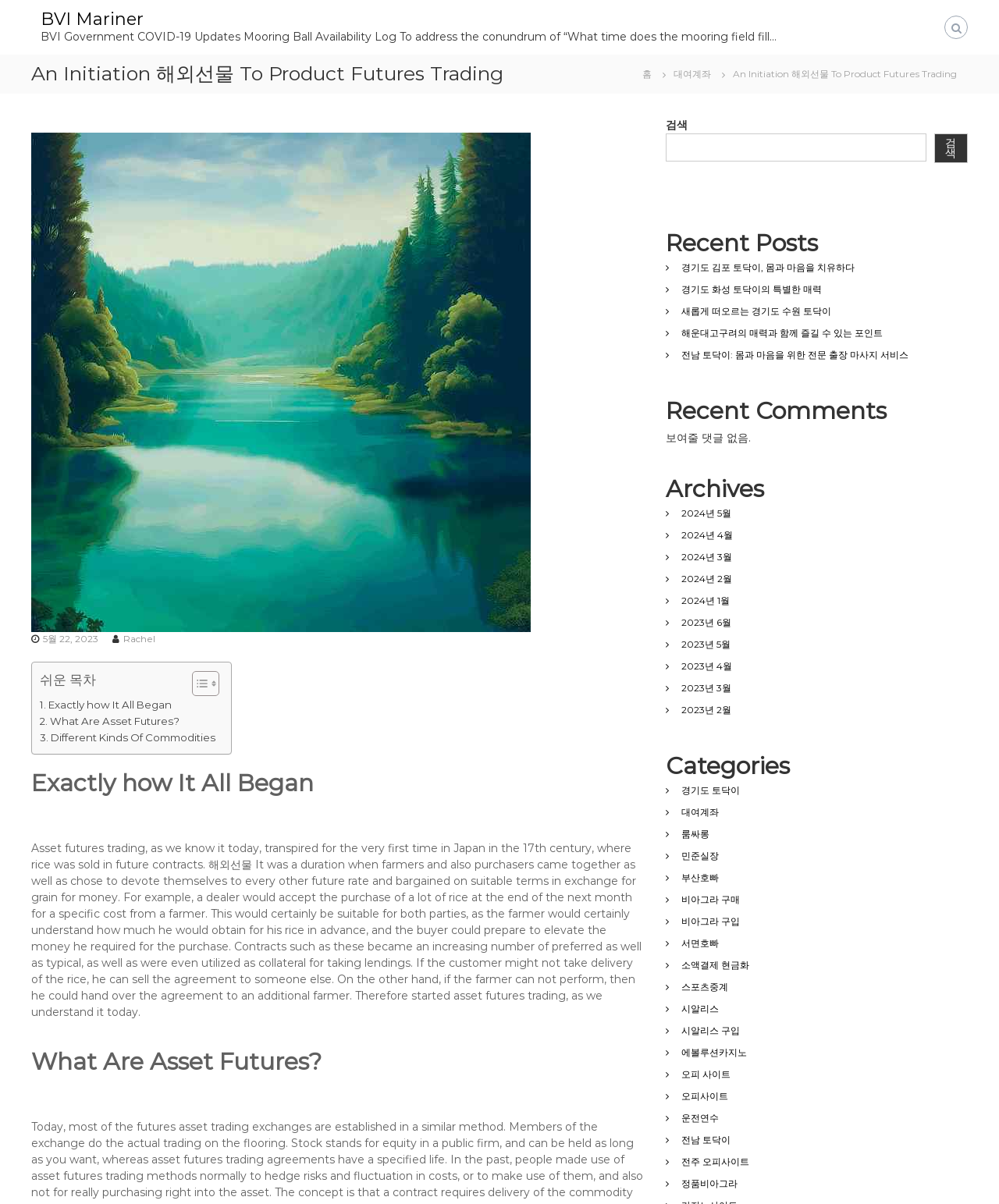Determine the bounding box coordinates of the target area to click to execute the following instruction: "Search for something."

[0.667, 0.11, 0.927, 0.134]